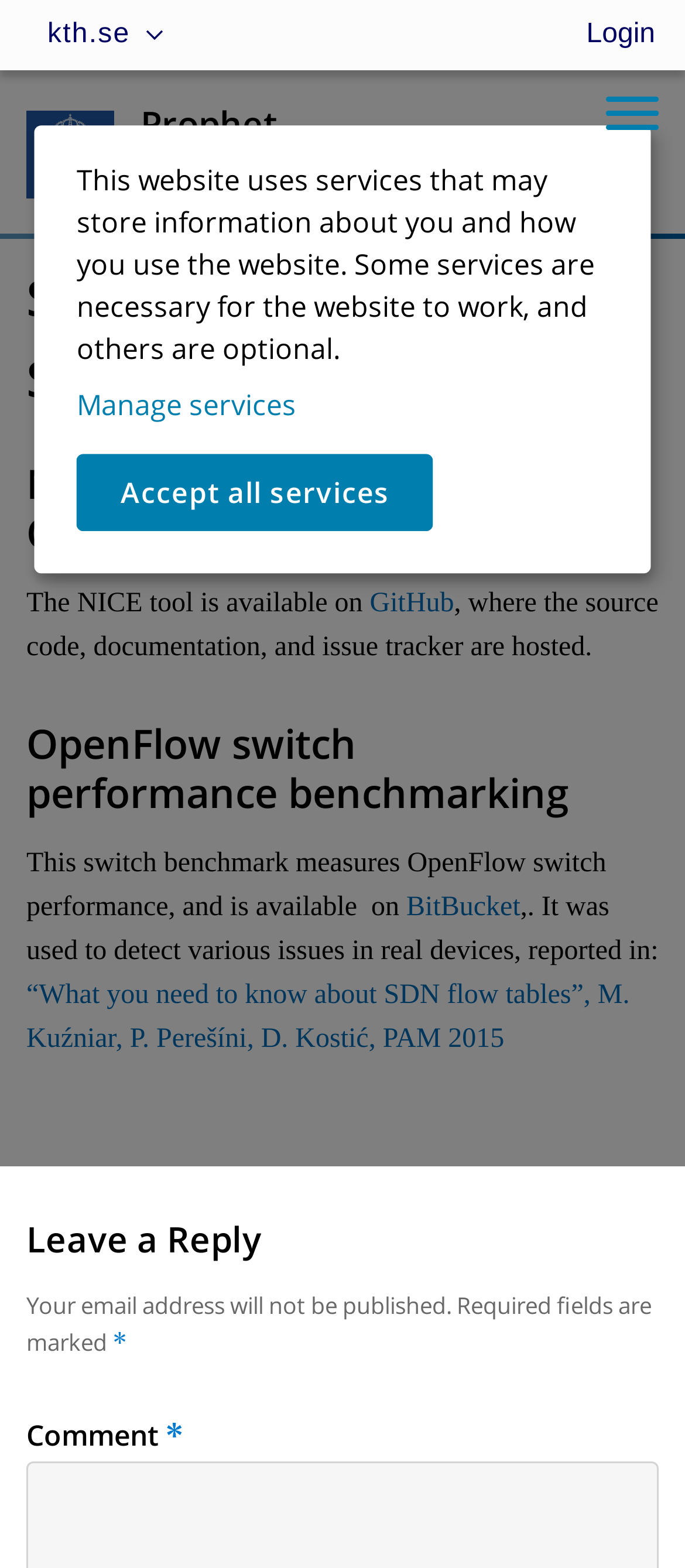Please answer the following question using a single word or phrase: 
What is the name of the tool available on GitHub?

NICE tool